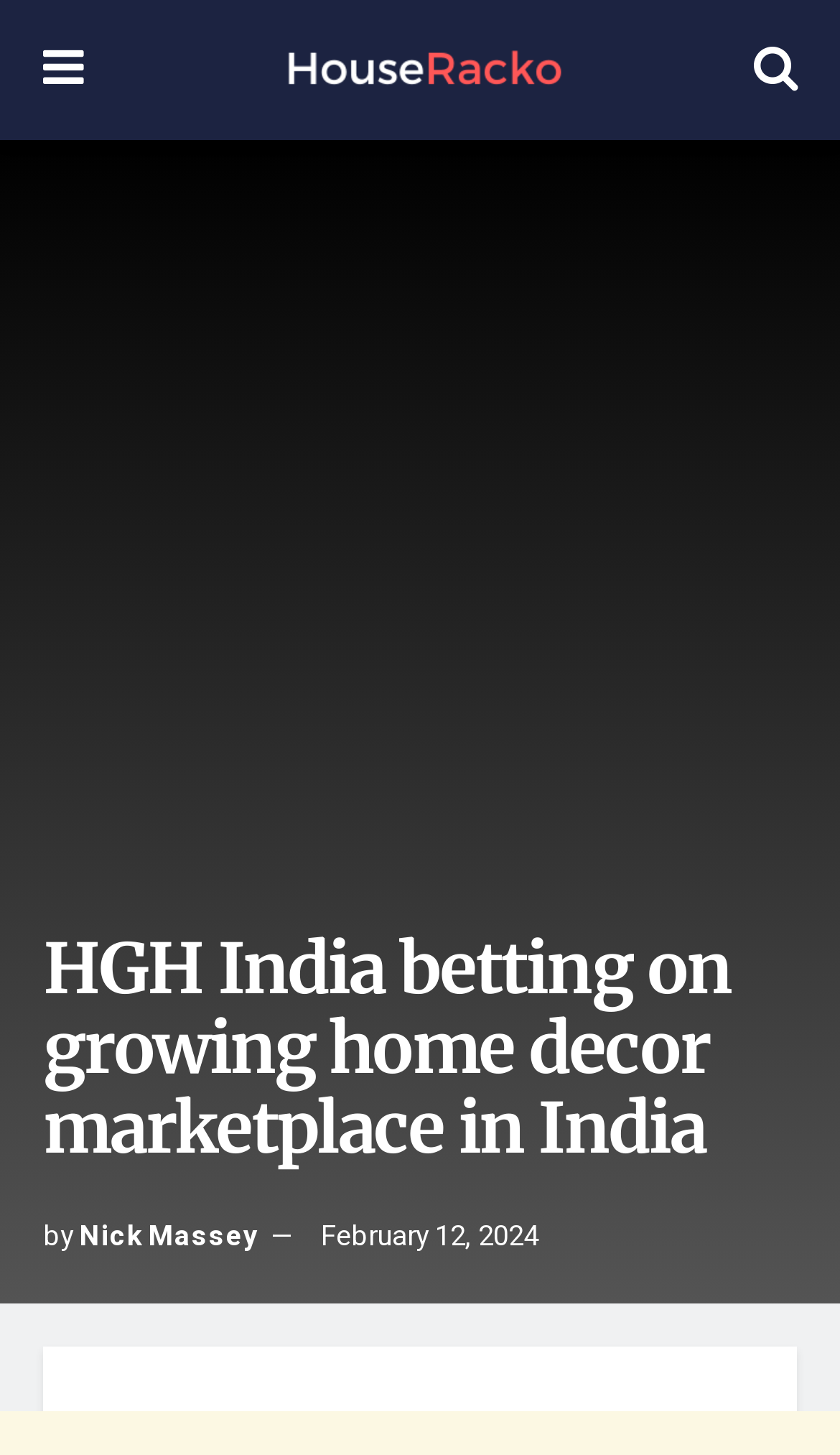Please give a short response to the question using one word or a phrase:
What is the position of the search icon?

Top right